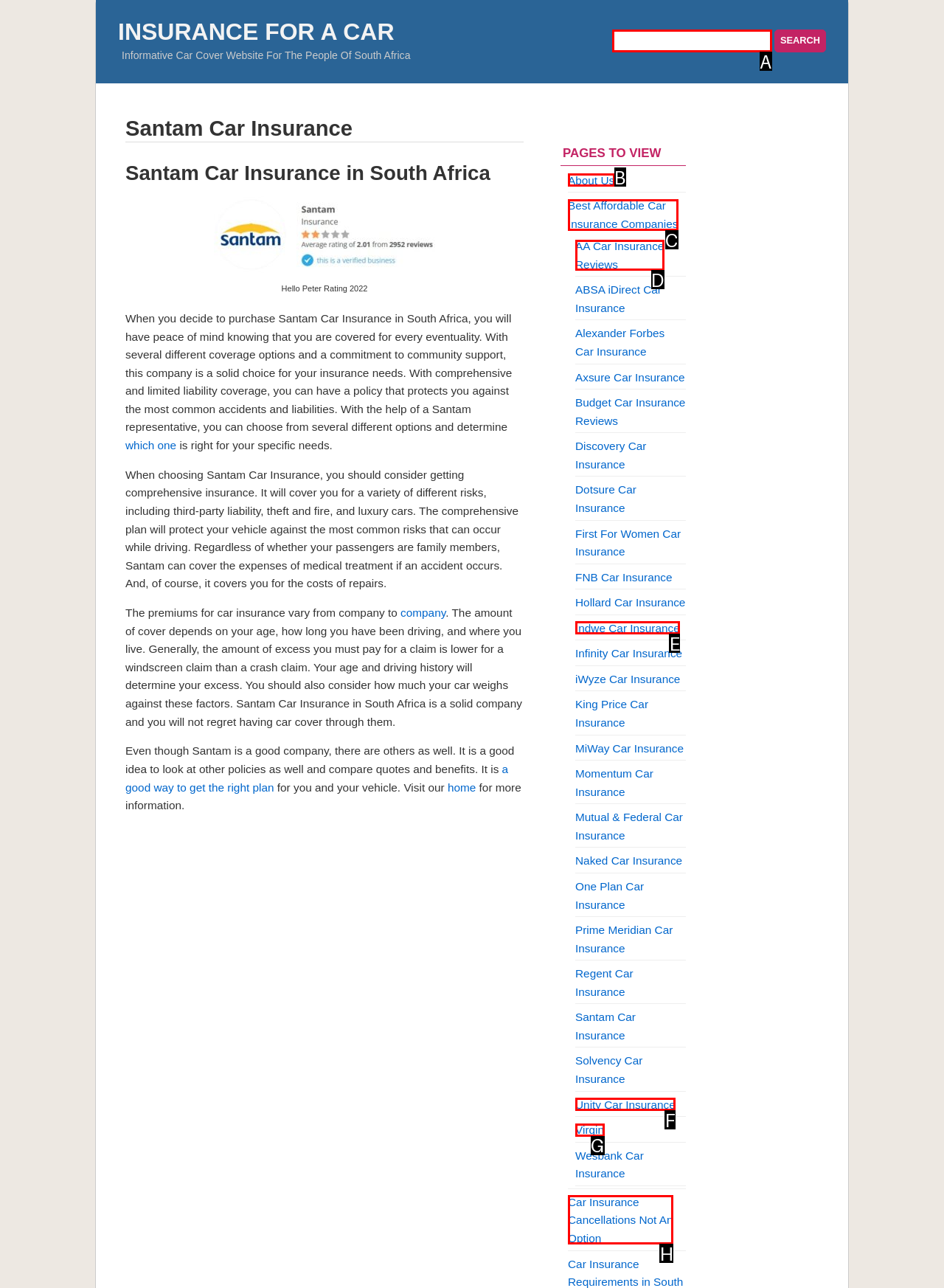Point out which HTML element you should click to fulfill the task: Learn more about car insurance companies.
Provide the option's letter from the given choices.

C